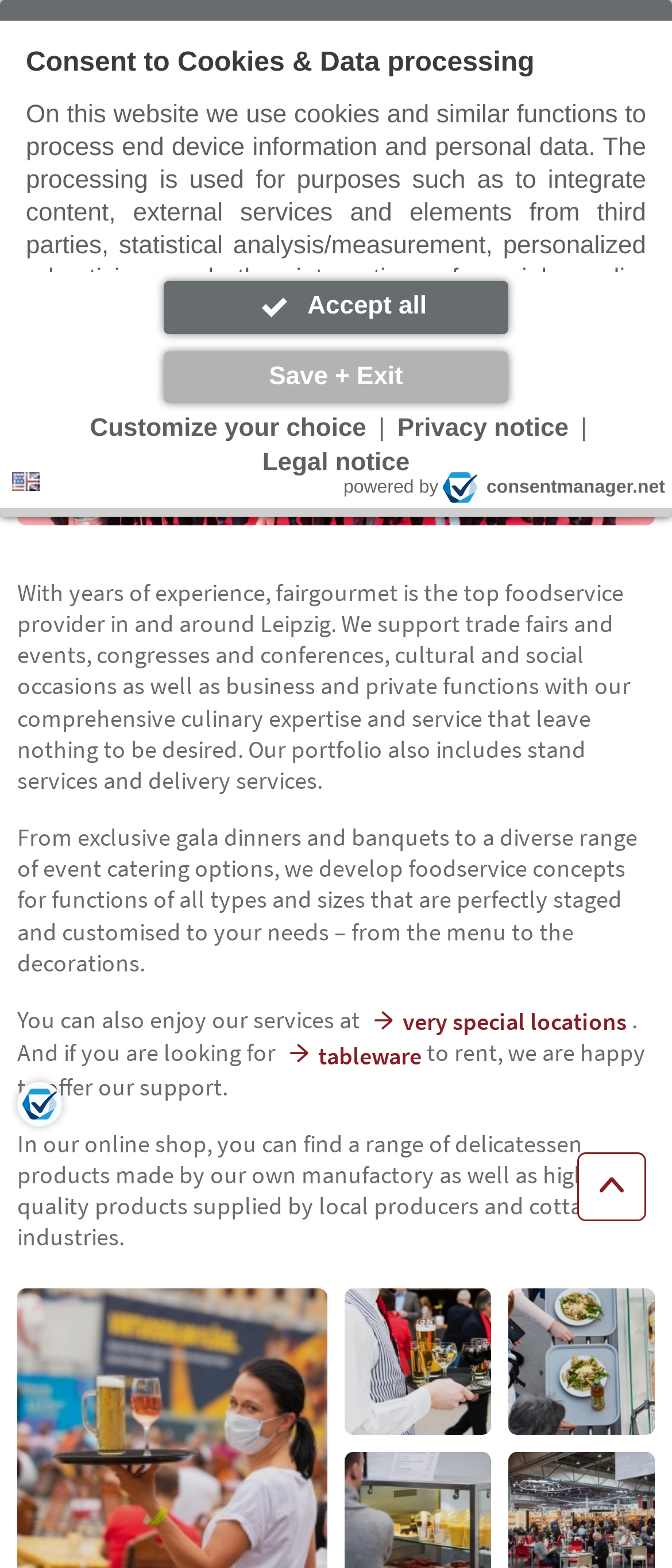Provide a thorough summary of the webpage.

This webpage is about fairgourmet, a catering service provider. At the top, there is a dialog box for consenting to cookies and data processing, which takes up about a third of the screen. Below this dialog box, there is a navigation menu with links to the homepage, fairgourmet, and the current page, "Passionate about catering".

On the left side of the page, there is a search bar with a search button and a button to show or hide the search bar. Next to it, there is a button to open a menu. On the right side, there is a button to scroll to the top of the page and a share button.

The main content of the page is divided into sections. The first section has a heading "PASSIONATE ABOUT CATERING" and a large image below it. The second section describes fairgourmet's services, stating that they provide comprehensive culinary expertise and service for various events and occasions. The third section explains that they develop foodservice concepts for functions of all types and sizes, and that they also offer services at special locations and tableware rentals.

The page also has a section promoting their online shop, where they sell delicatessen products made by their own manufactory and high-quality products from local producers. There are two buttons at the bottom of the page, one for privacy settings and another with an unknown function.

Throughout the page, there are several images, including icons for statistics, function, and marketing, as well as images for the consent manager and the online shop.